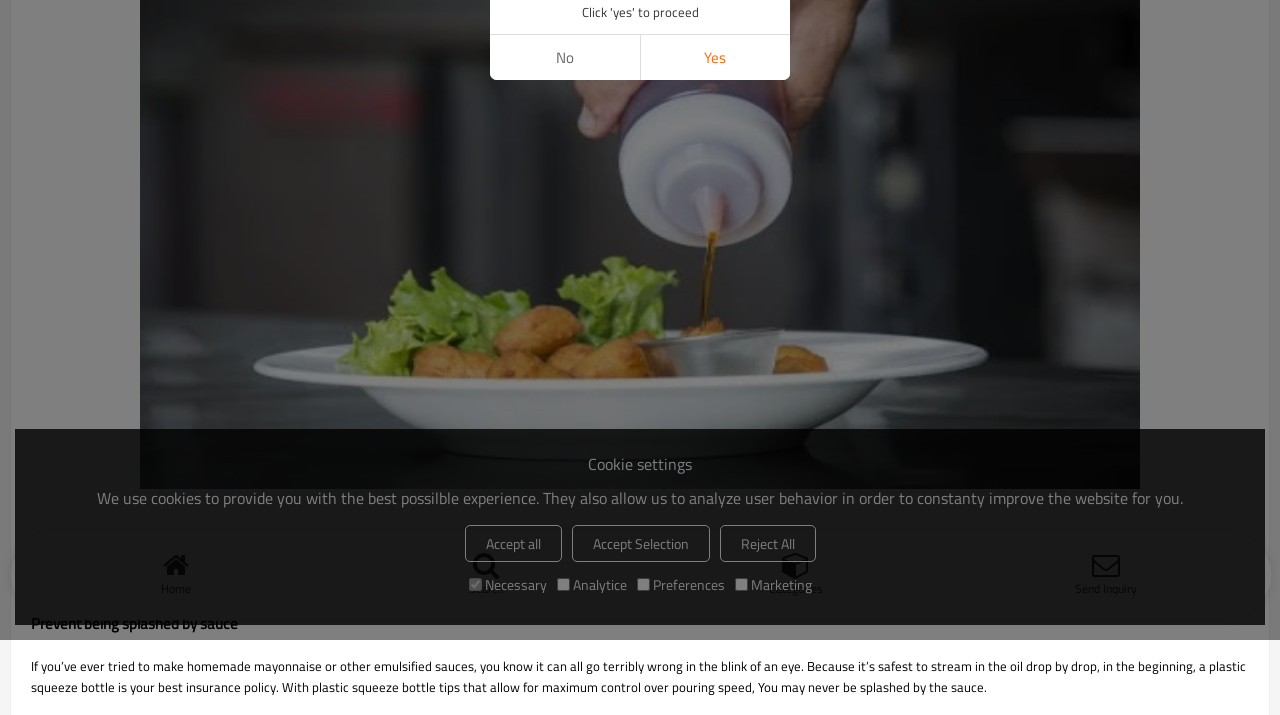Bounding box coordinates must be specified in the format (top-left x, top-left y, bottom-right x, bottom-right y). All values should be floating point numbers between 0 and 1. What are the bounding box coordinates of the UI element described as: Send Inquiry

[0.743, 0.757, 0.985, 0.838]